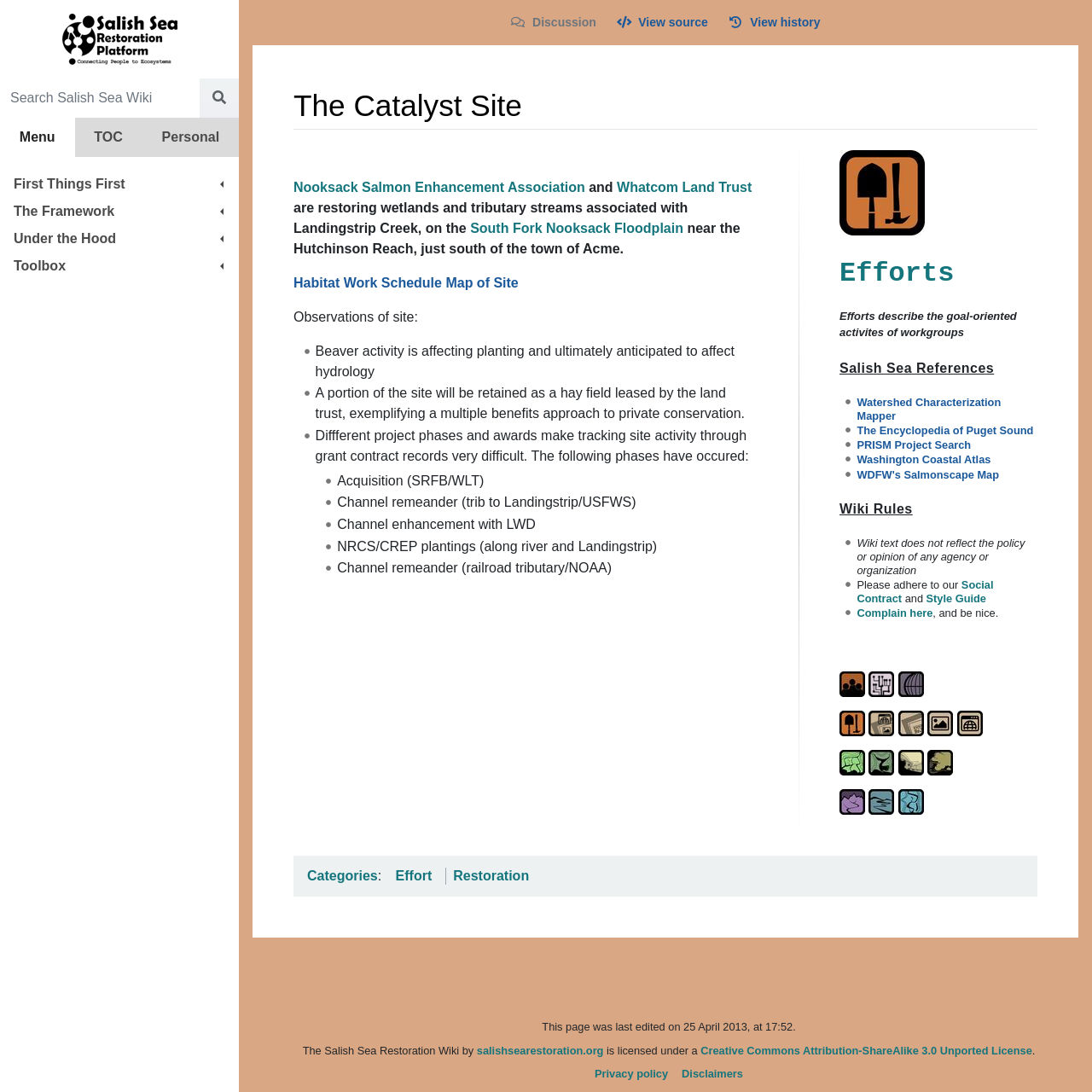Identify the bounding box coordinates for the element you need to click to achieve the following task: "View efforts". Provide the bounding box coordinates as four float numbers between 0 and 1, in the form [left, top, right, bottom].

[0.769, 0.236, 0.874, 0.265]